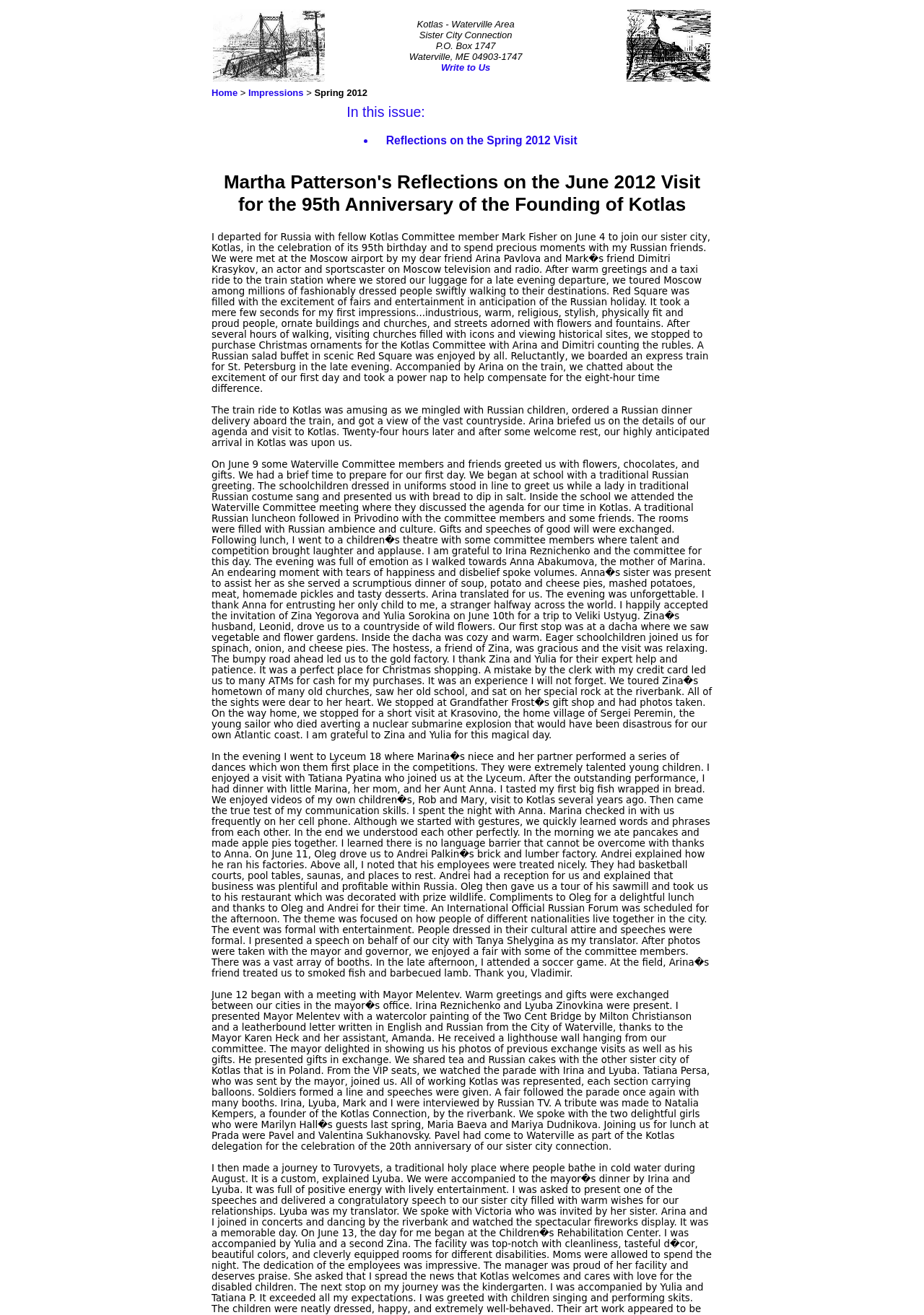Given the element description "aria-label="Back to top"", identify the bounding box of the corresponding UI element.

None